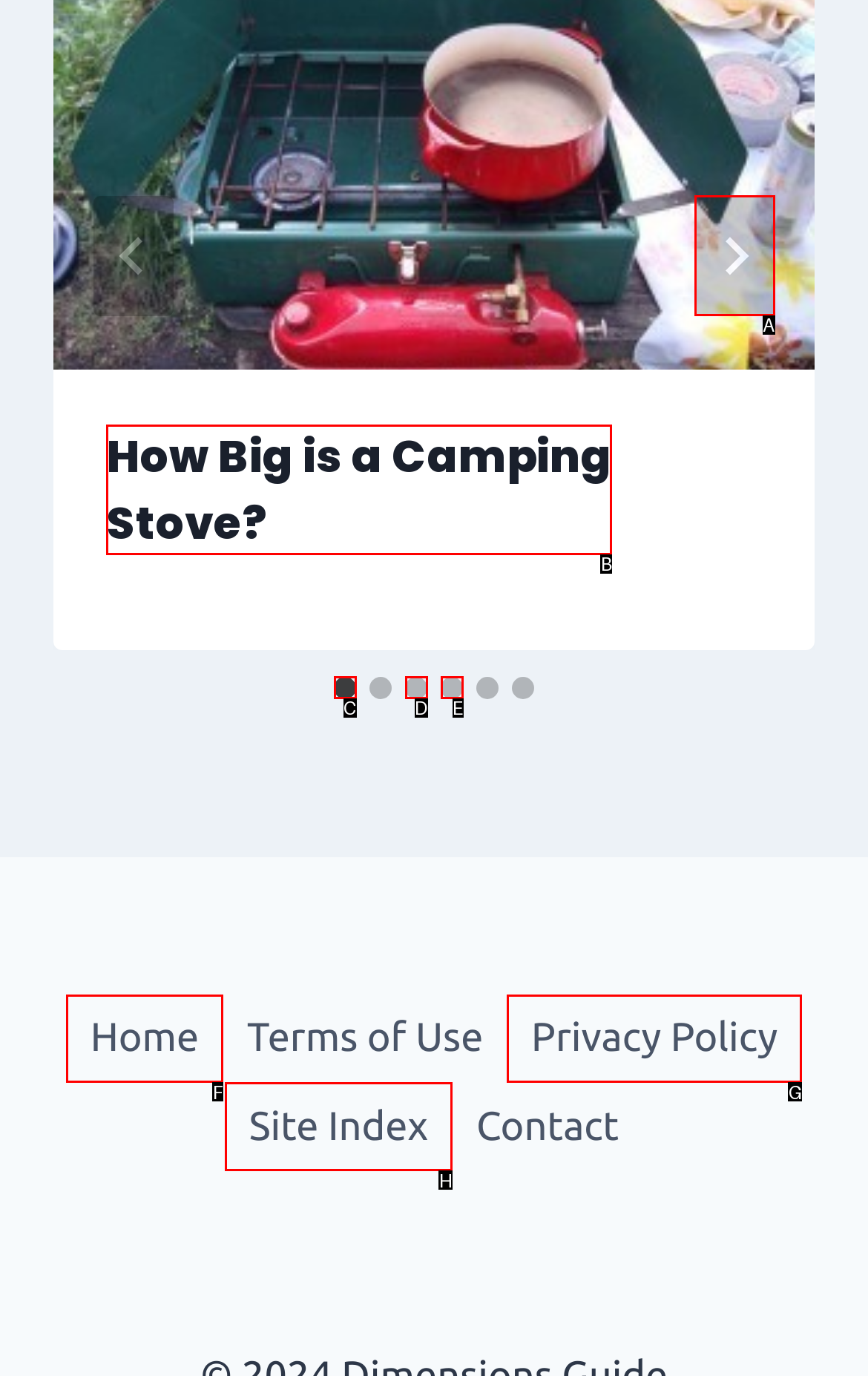Determine the letter of the UI element that you need to click to perform the task: View previous report.
Provide your answer with the appropriate option's letter.

None